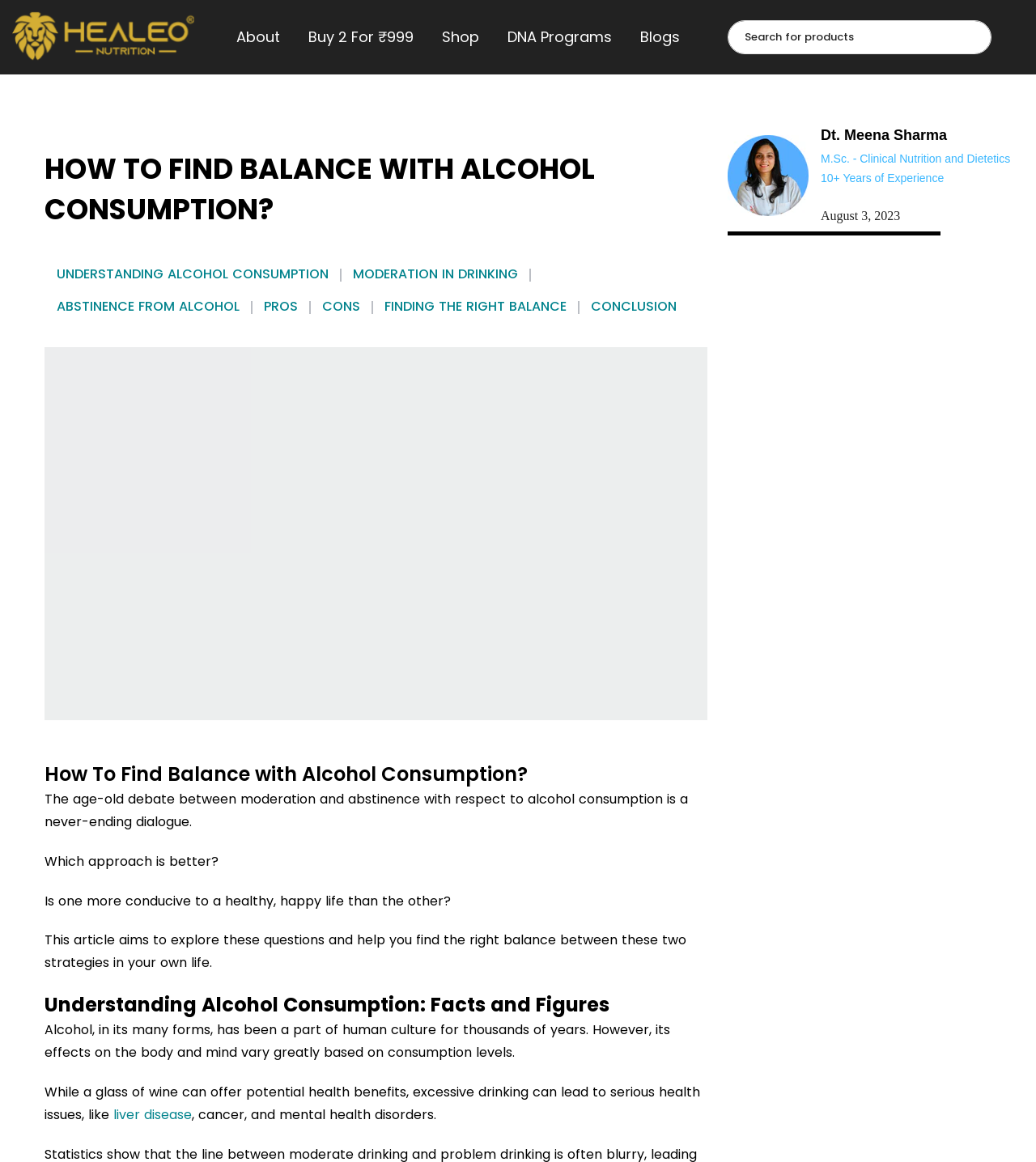What is the topic of the article?
Provide a one-word or short-phrase answer based on the image.

Alcohol consumption